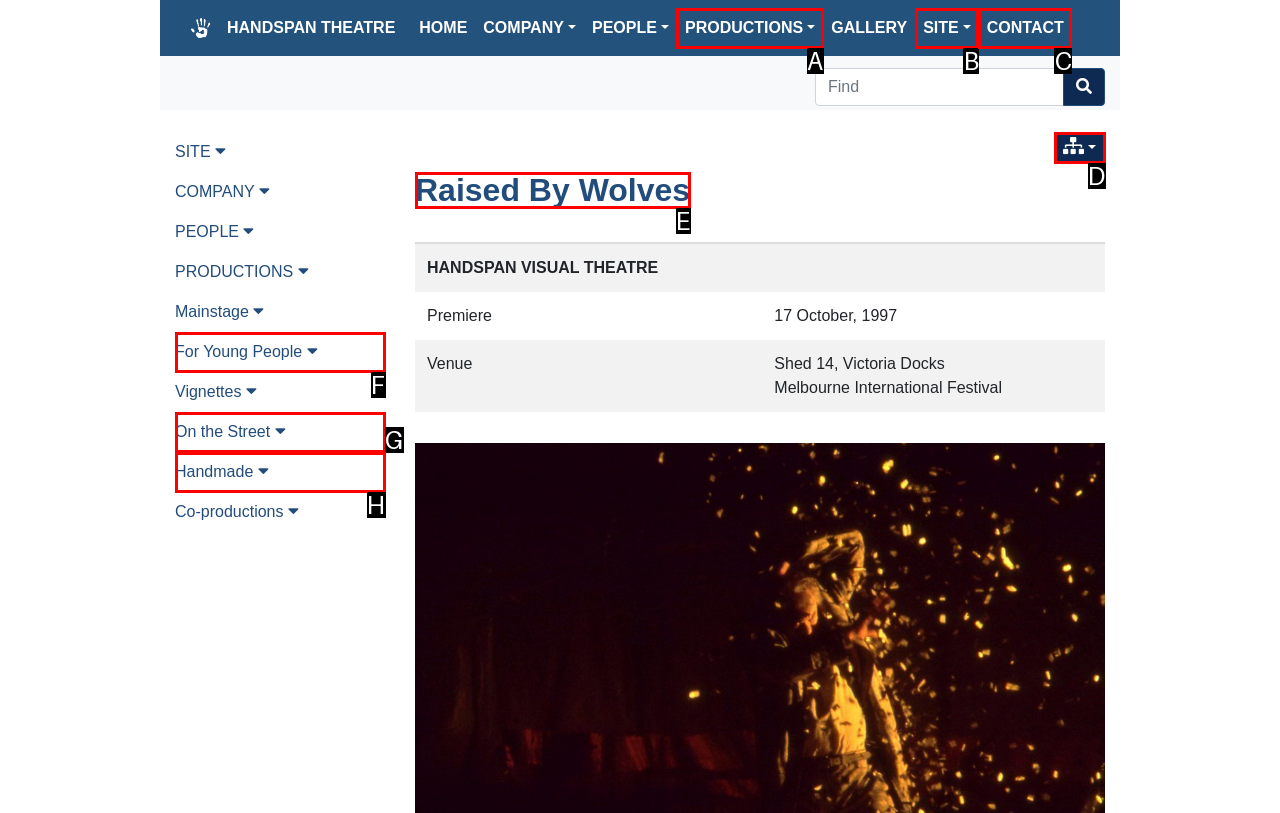Please provide the letter of the UI element that best fits the following description: Home
Respond with the letter from the given choices only.

None